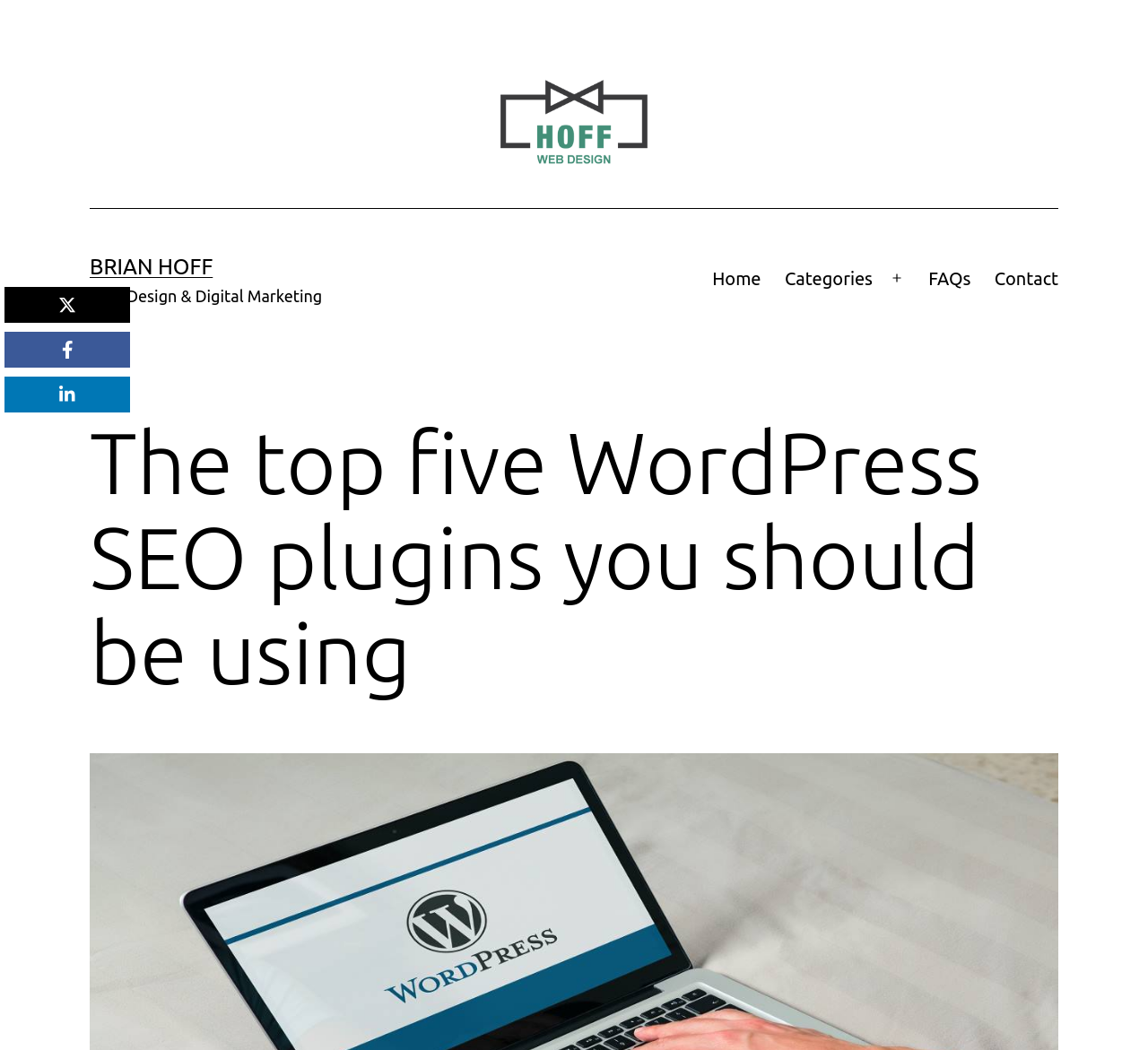Examine the screenshot and answer the question in as much detail as possible: What is the primary menu item?

The primary menu is located at the top-center of the webpage, and the first item in the menu is 'Home', which is a link element.